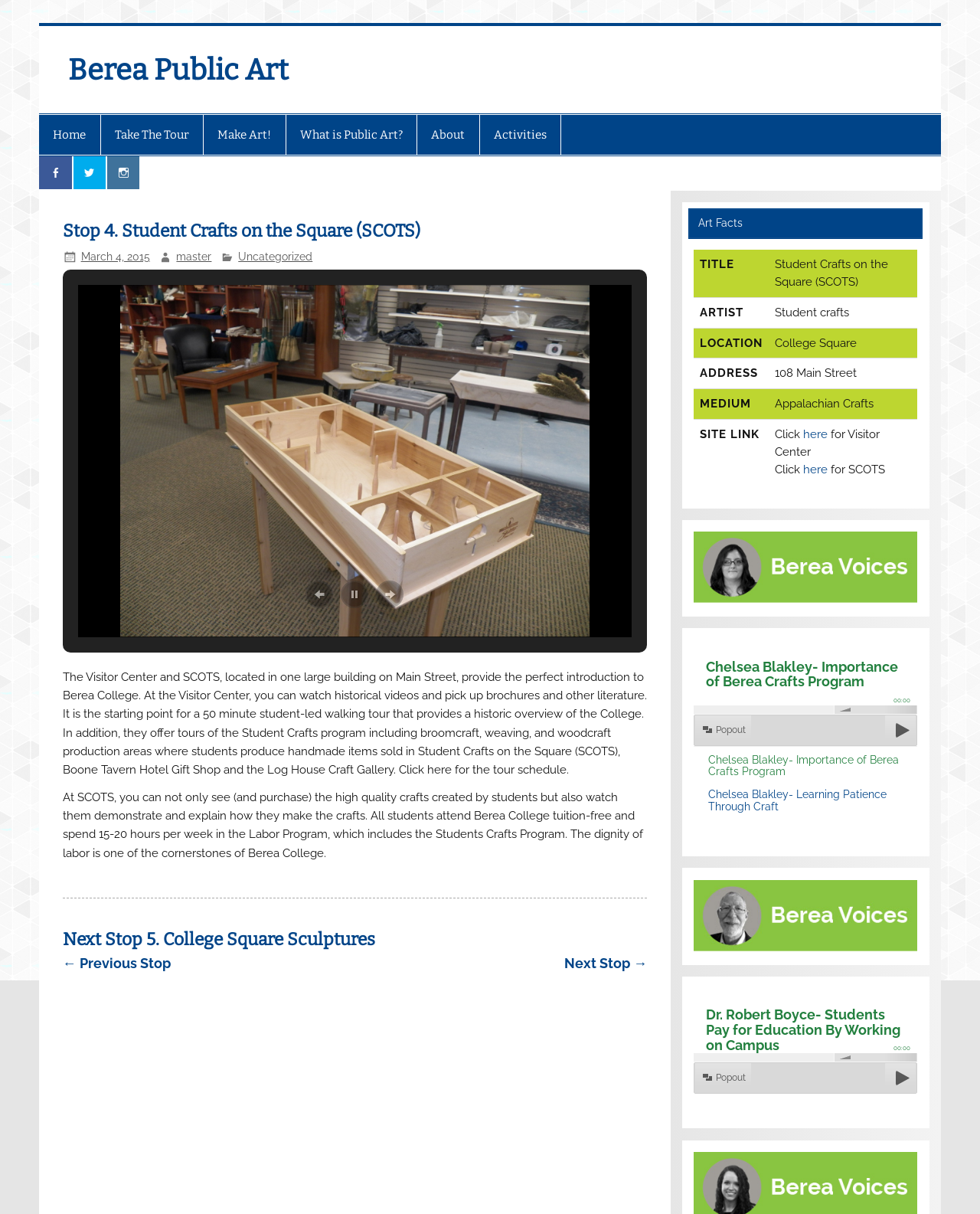Locate the UI element described by About and provide its bounding box coordinates. Use the format (top-left x, top-left y, bottom-right x, bottom-right y) with all values as floating point numbers between 0 and 1.

[0.426, 0.095, 0.489, 0.127]